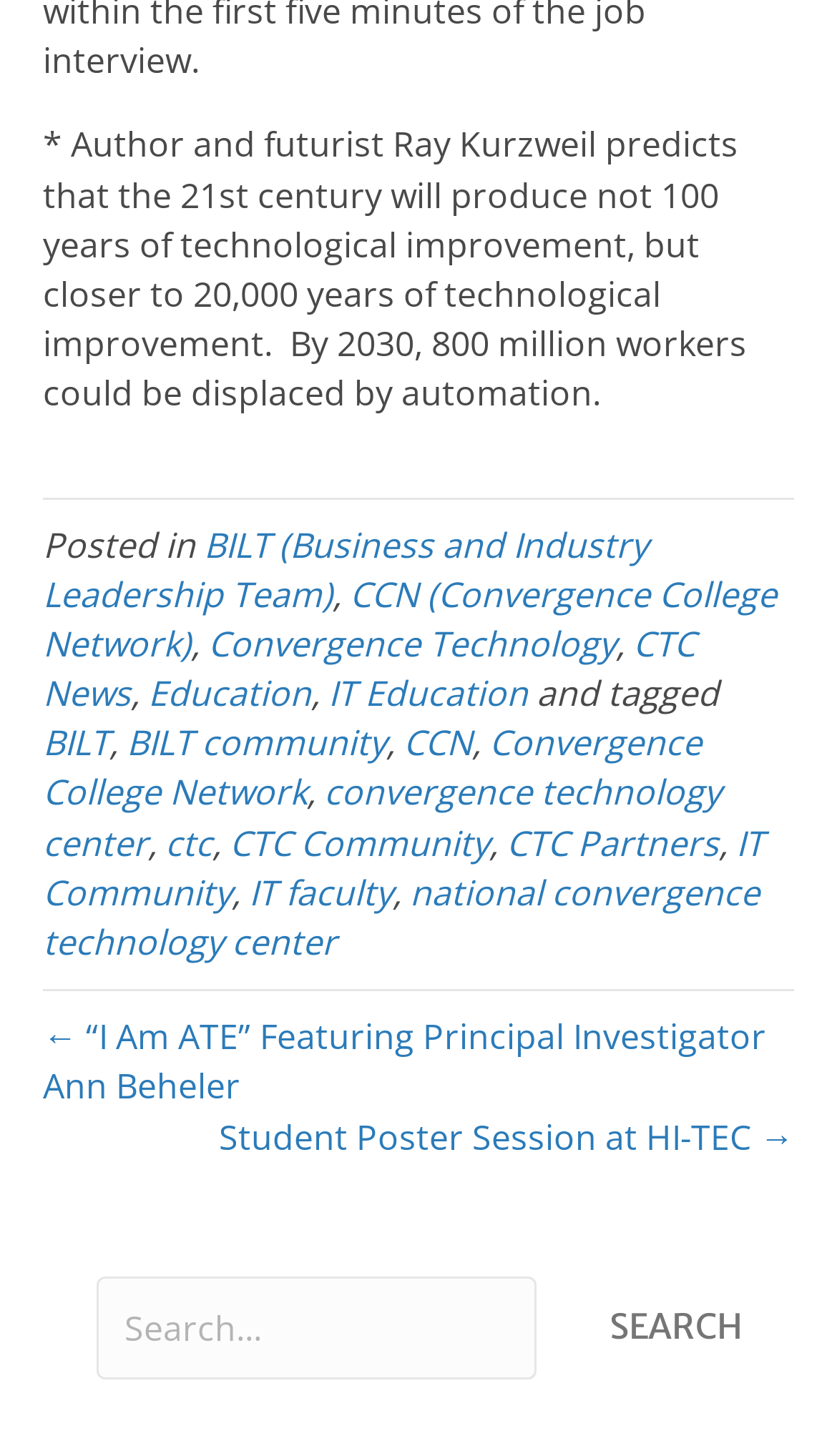Highlight the bounding box coordinates of the element you need to click to perform the following instruction: "Learn about Convergence Technology."

[0.249, 0.426, 0.736, 0.458]